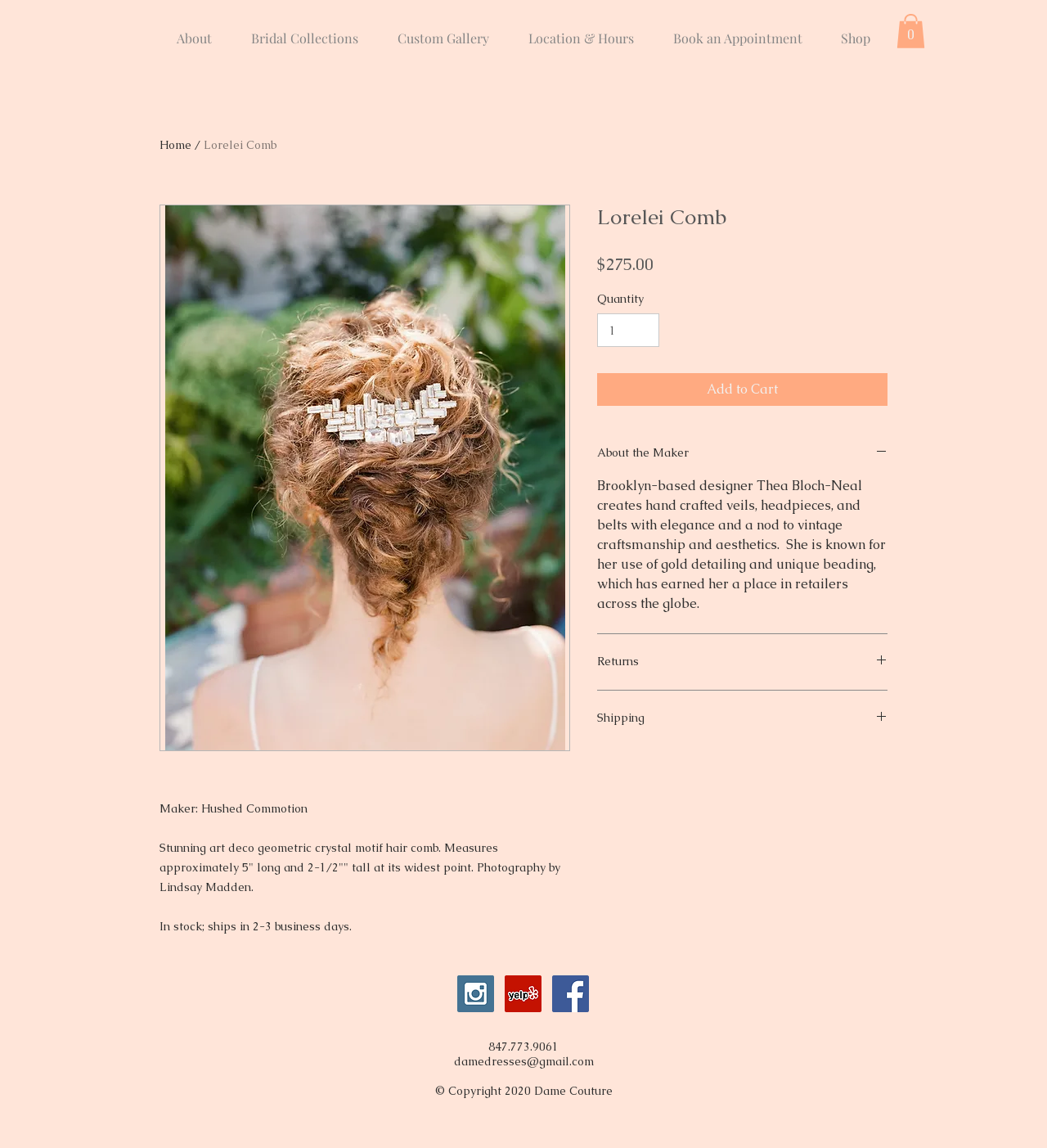What is the price of the Lorelei Comb?
Refer to the image and respond with a one-word or short-phrase answer.

$275.00